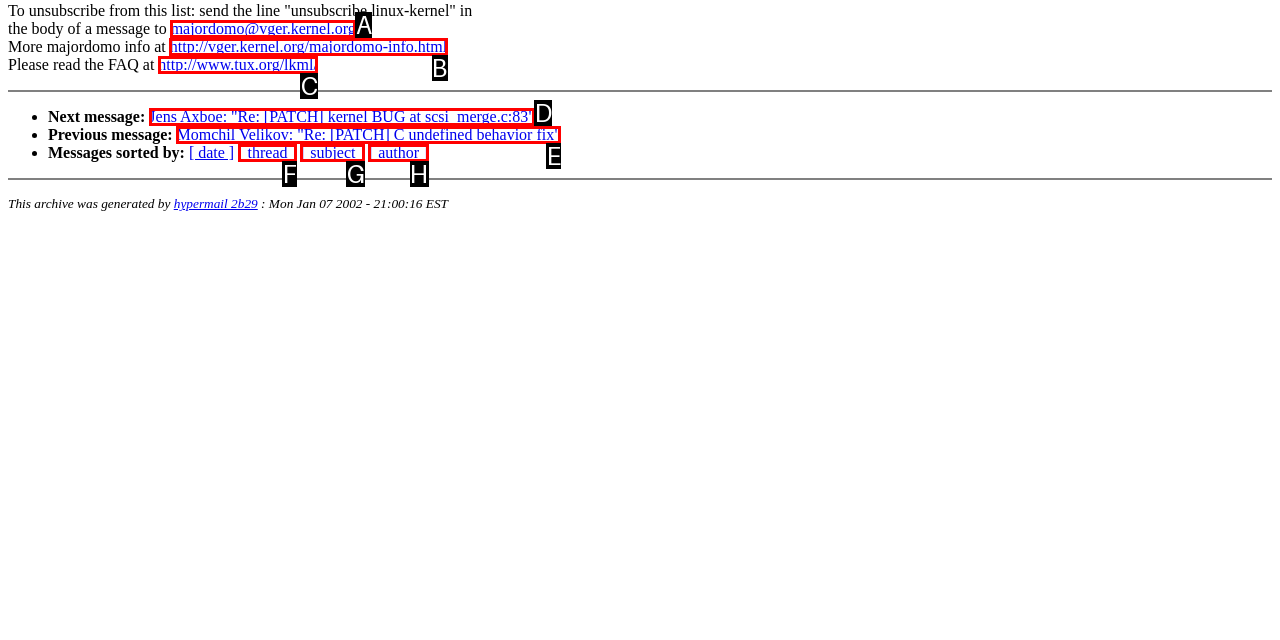Identify the letter of the option that best matches the following description: http://vger.kernel.org/majordomo-info.html. Respond with the letter directly.

B